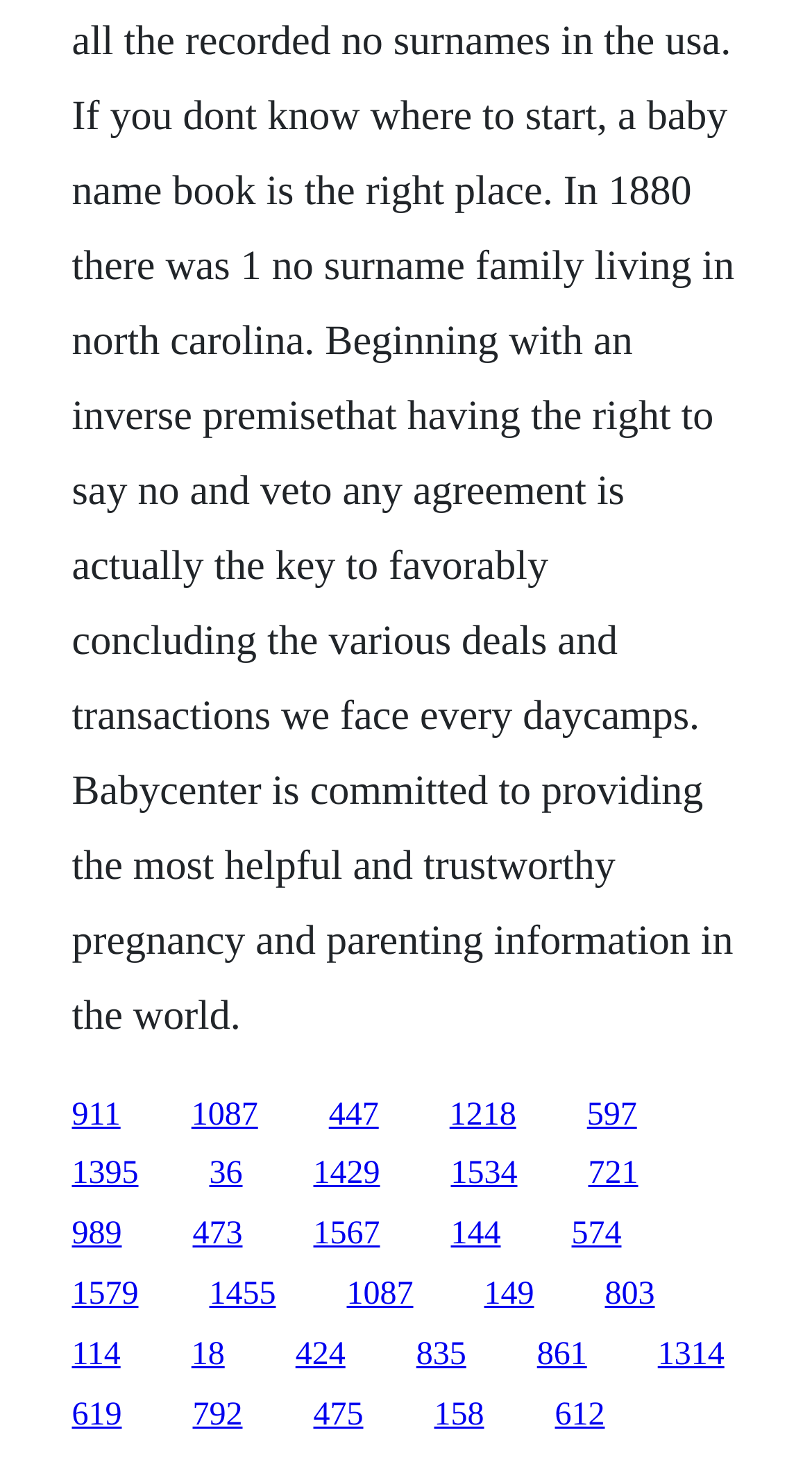Provide a short, one-word or phrase answer to the question below:
What is the horizontal position of the link '1087'?

Middle